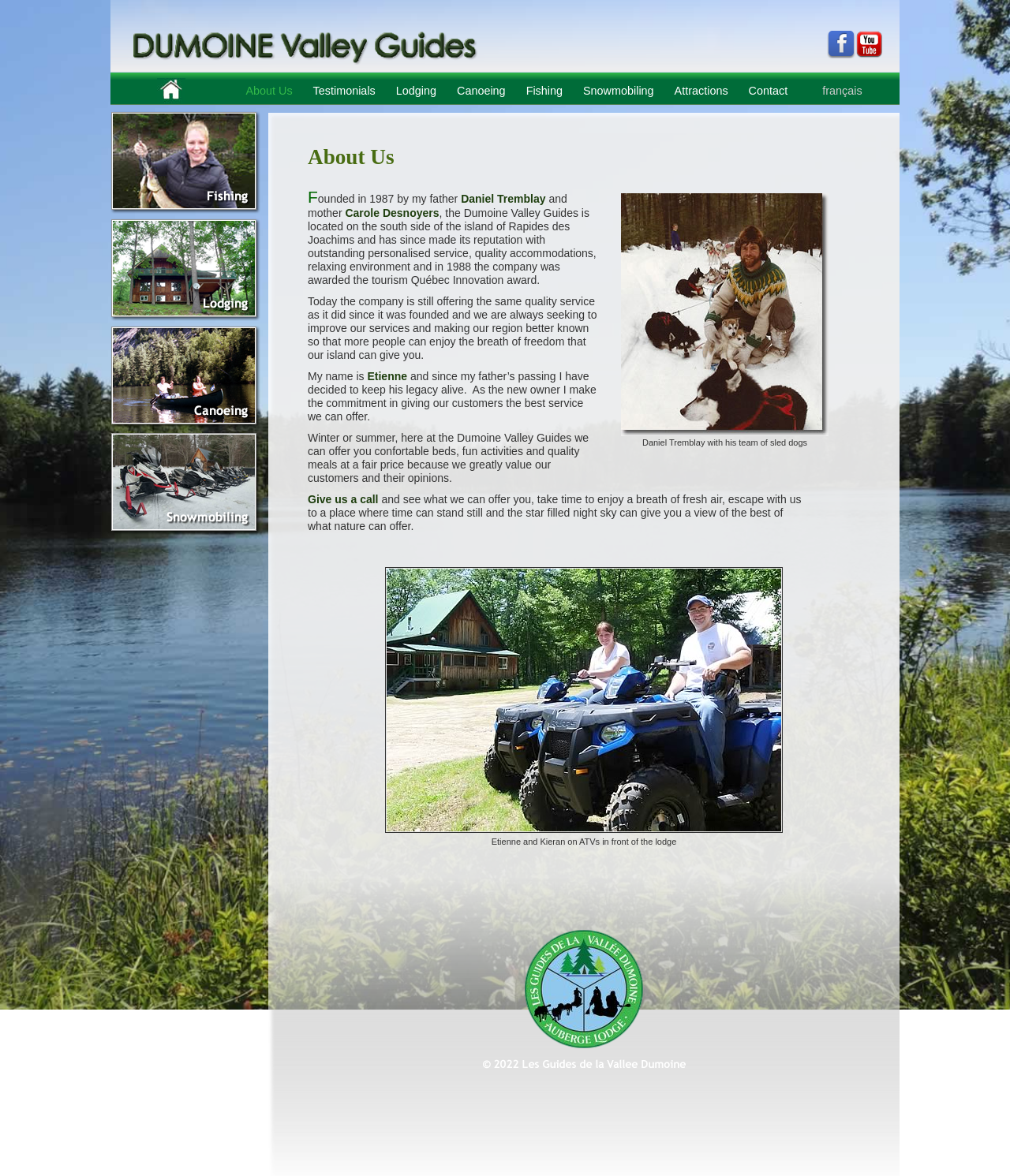Please identify the bounding box coordinates of the element's region that should be clicked to execute the following instruction: "Read more about the writer". The bounding box coordinates must be four float numbers between 0 and 1, i.e., [left, top, right, bottom].

None